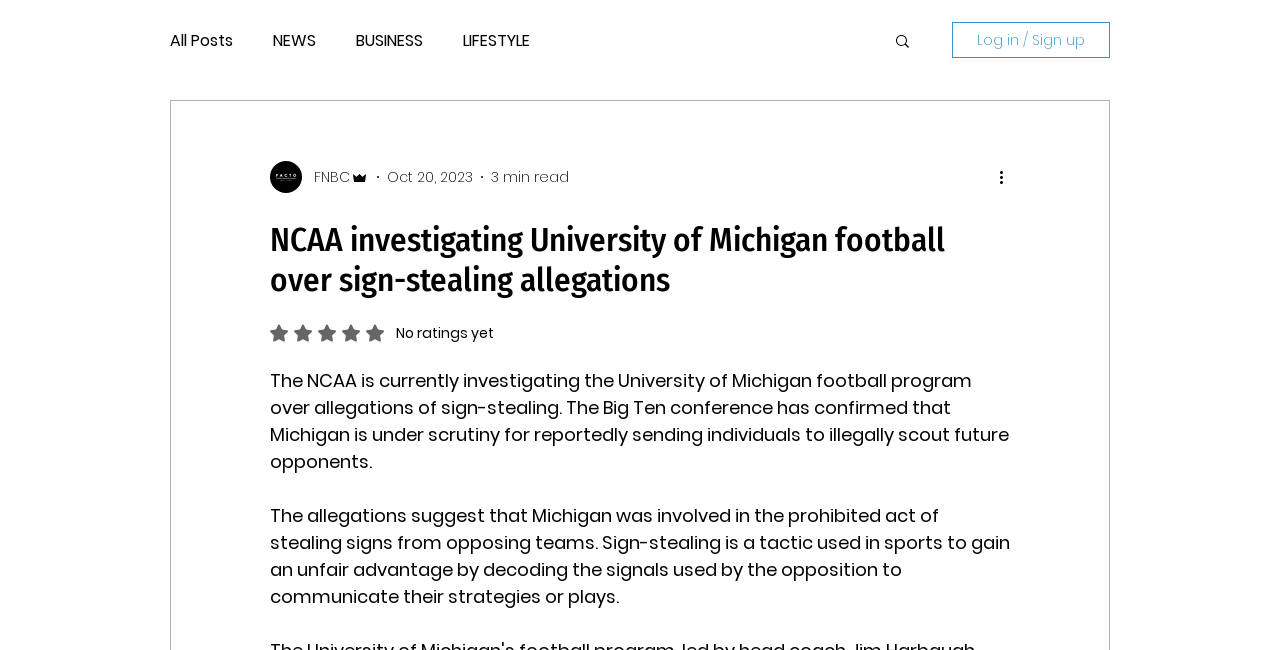Identify the bounding box coordinates for the region to click in order to carry out this instruction: "Search for something". Provide the coordinates using four float numbers between 0 and 1, formatted as [left, top, right, bottom].

[0.698, 0.049, 0.712, 0.082]